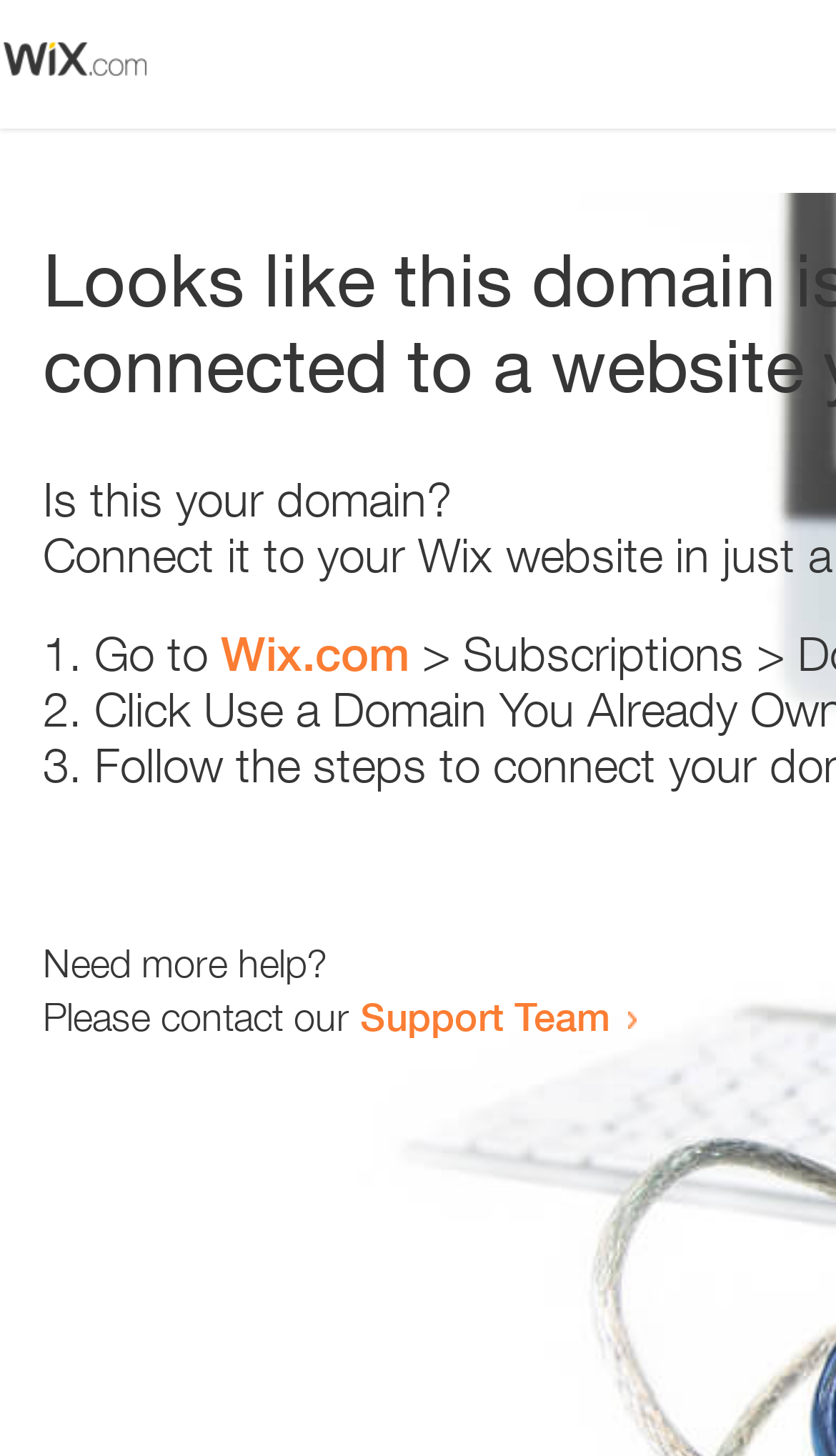Please identify the primary heading of the webpage and give its text content.

Looks like this domain isn't
connected to a website yet